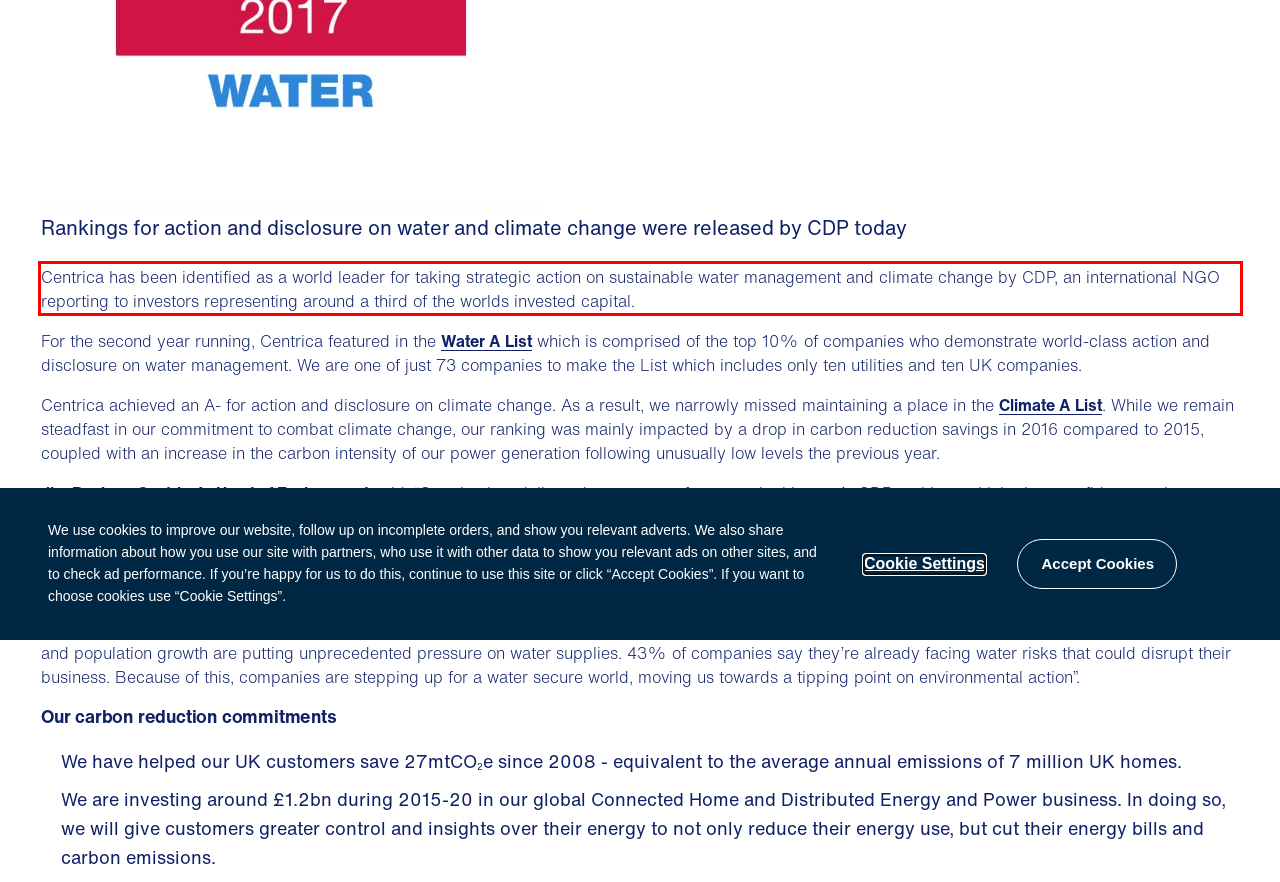Using the provided screenshot, read and generate the text content within the red-bordered area.

Centrica has been identified as a world leader for taking strategic action on sustainable water management and climate change by CDP, an international NGO reporting to investors representing around a third of the worlds invested capital.